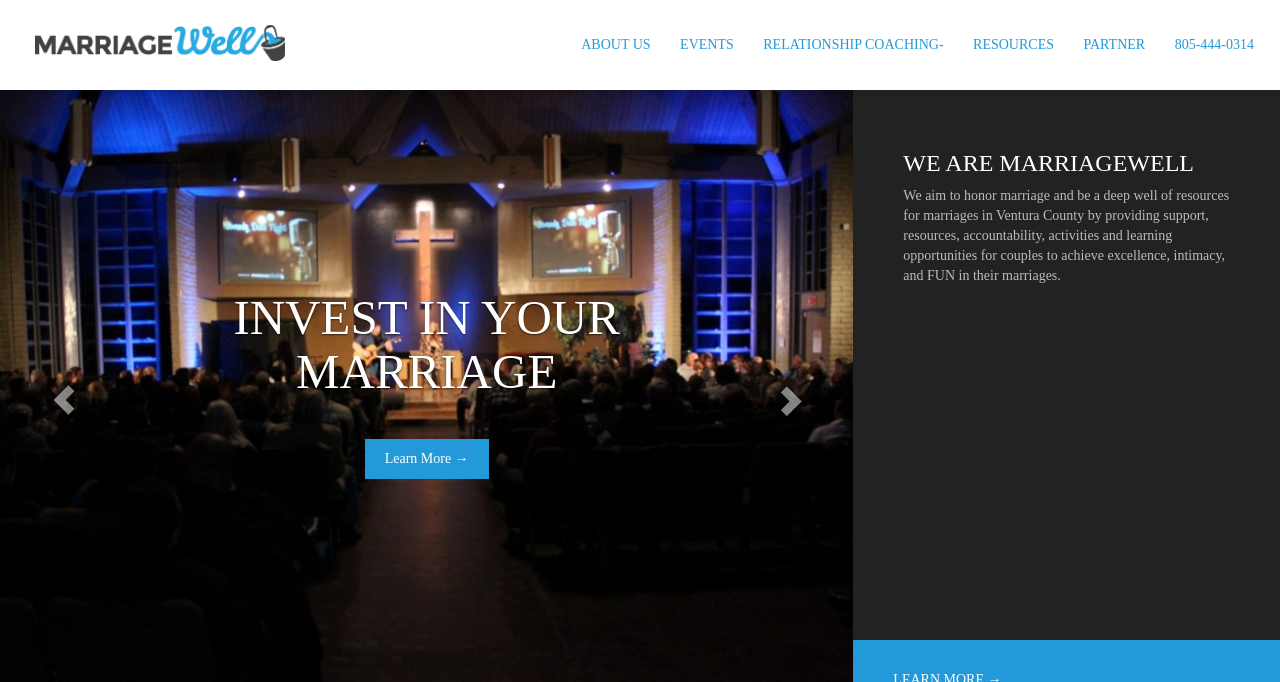Is there an image on the top left?
Please provide an in-depth and detailed response to the question.

I found an image element with bounding box coordinates near the top left of the page, which suggests that there is an image located in that area of the webpage.